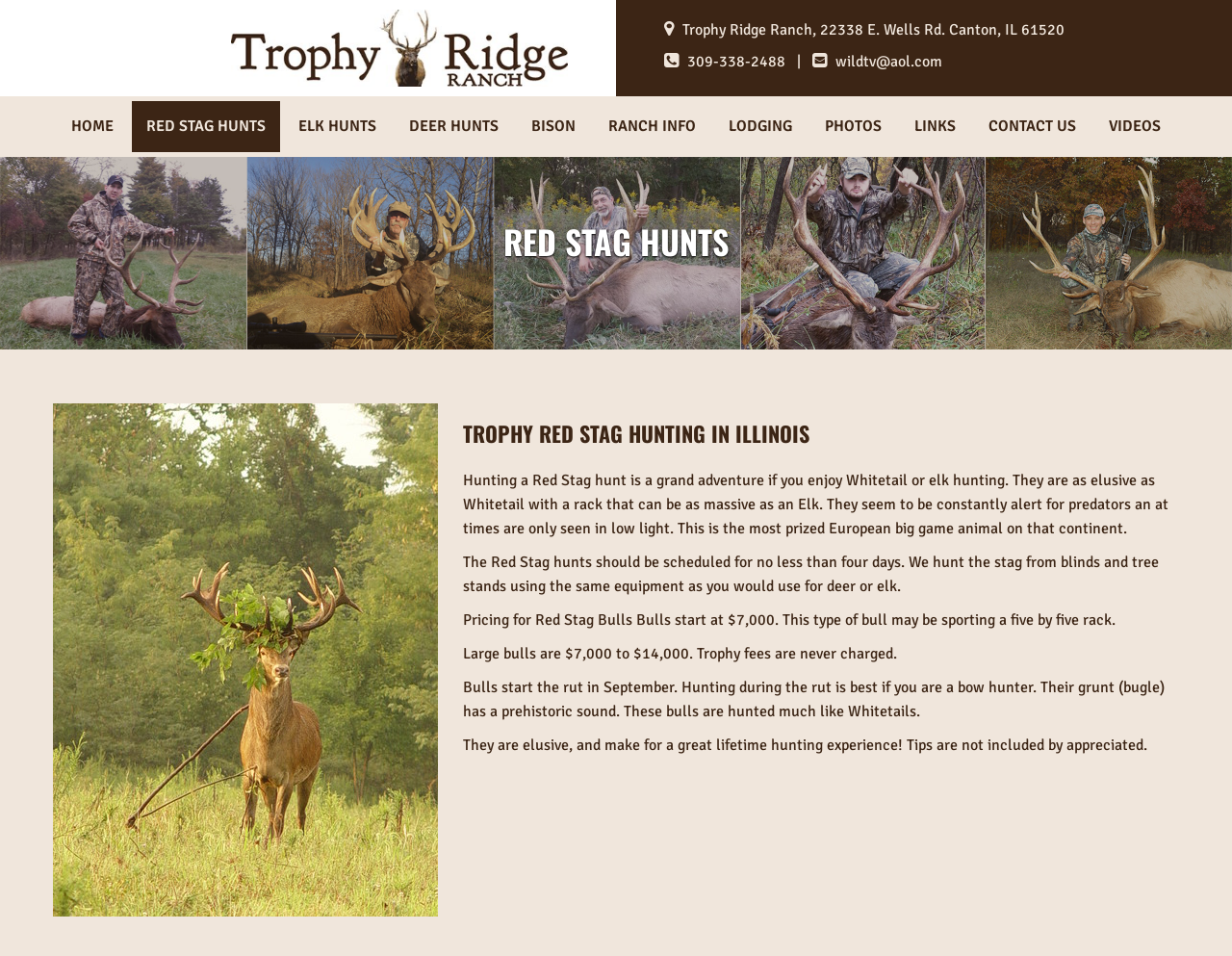Provide a one-word or short-phrase answer to the question:
How many days should a Red Stag hunt be scheduled for?

At least four days